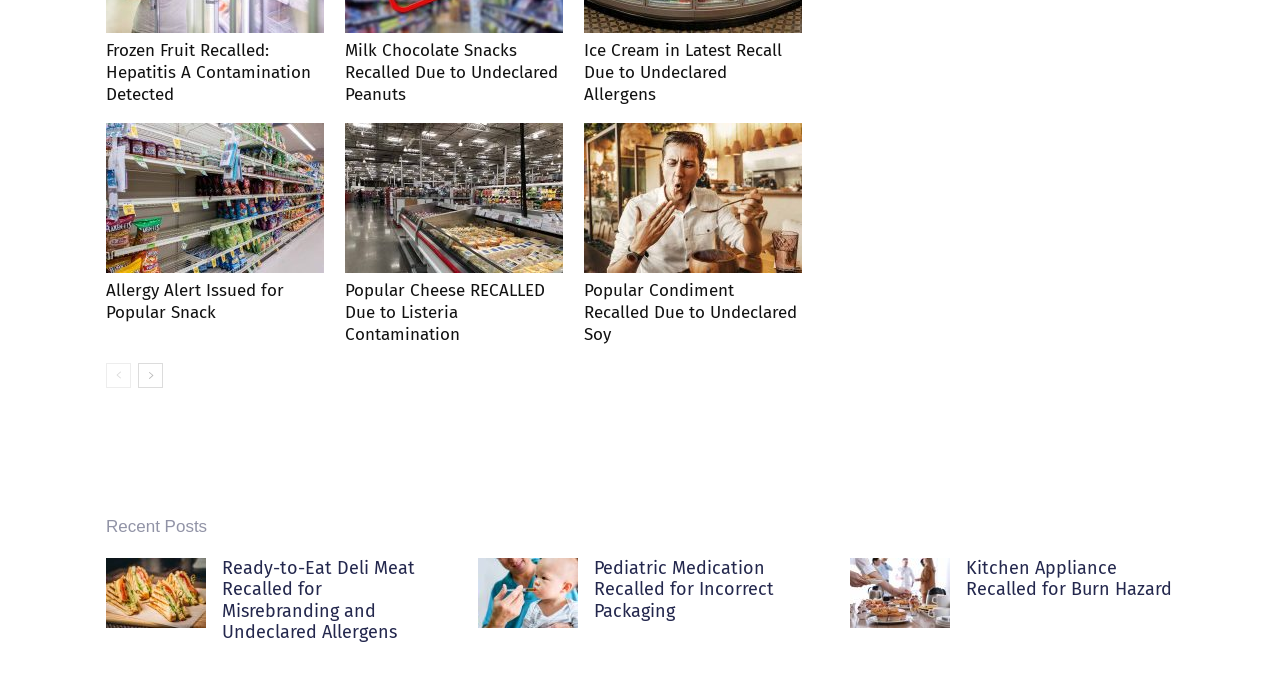Determine the bounding box coordinates of the region that needs to be clicked to achieve the task: "View the 'Allergy Alert Issued for Popular Snack' article".

[0.083, 0.181, 0.253, 0.402]